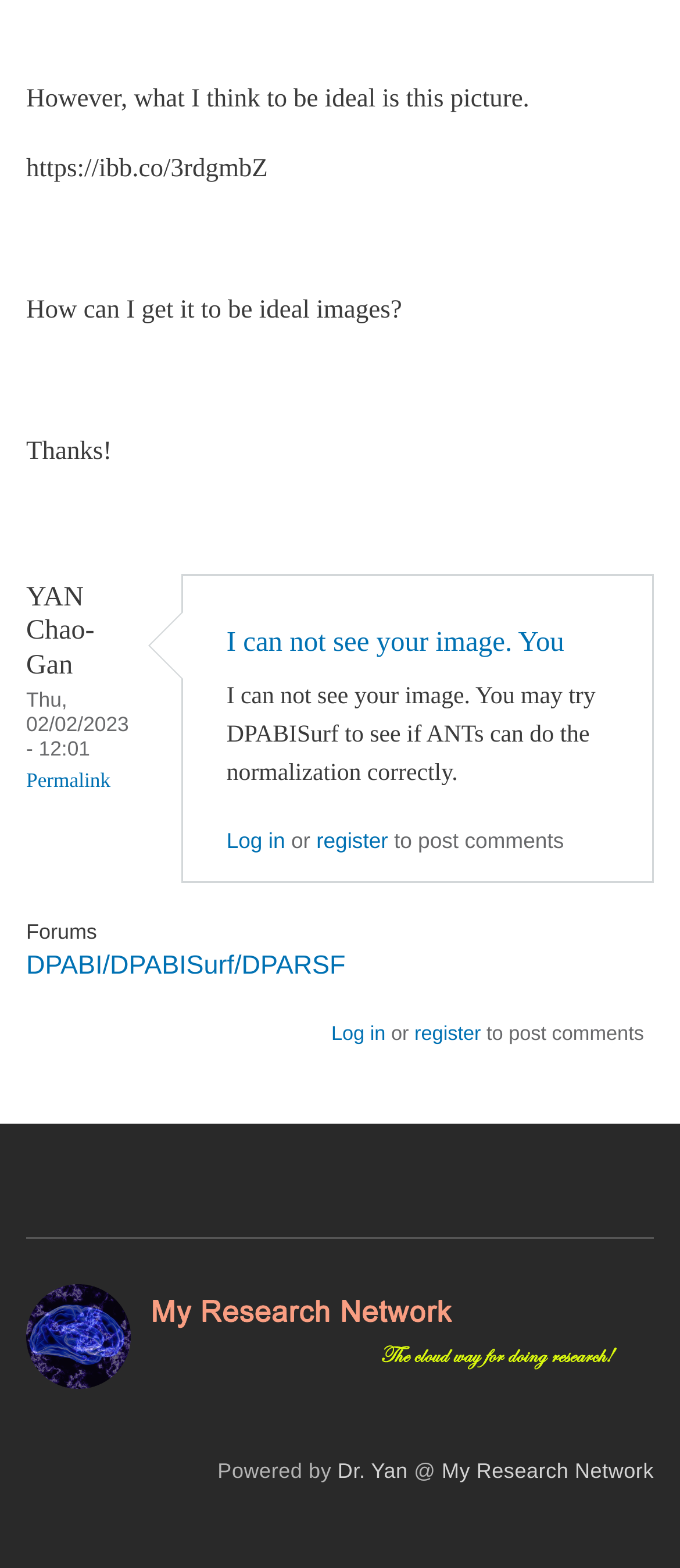Please determine the bounding box coordinates of the element's region to click for the following instruction: "Click the link to log in".

[0.333, 0.529, 0.419, 0.545]